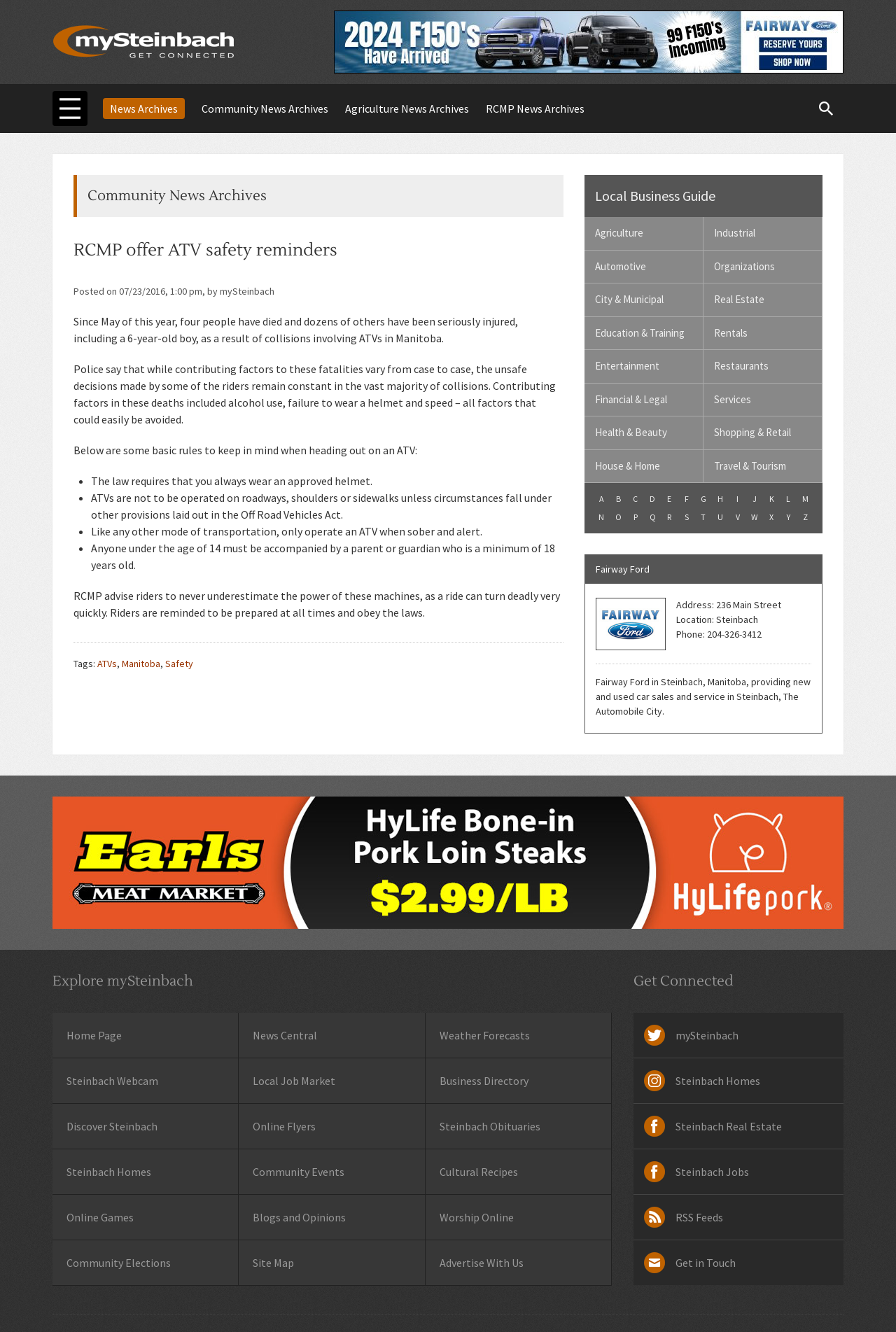Pinpoint the bounding box coordinates of the element to be clicked to execute the instruction: "Click on the 'News Archives' link".

[0.105, 0.068, 0.216, 0.095]